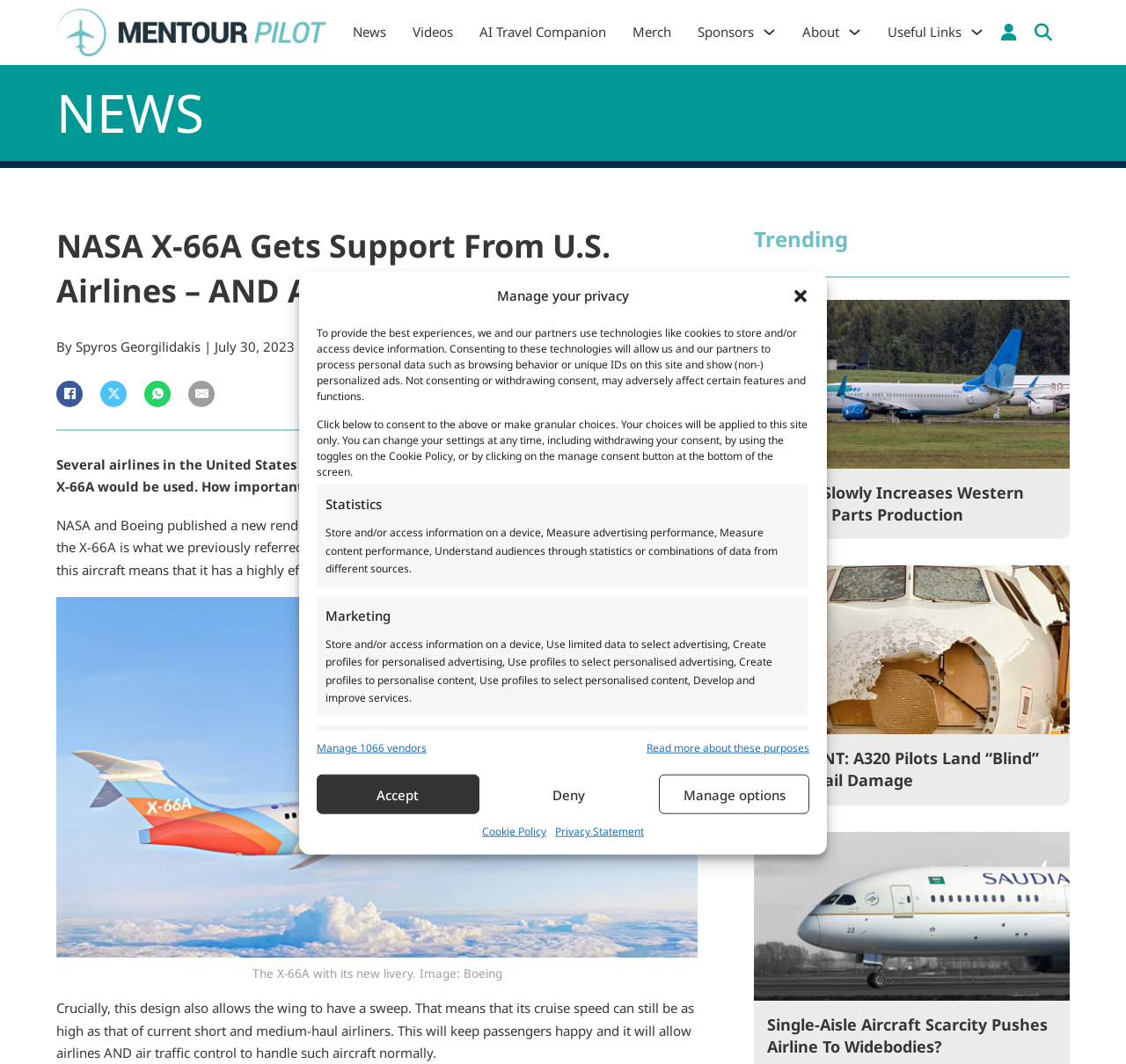How many social media links are there below the article?
Carefully analyze the image and provide a detailed answer to the question.

There are four social media links below the article, namely Facebook, X, WhatsApp, and Email, each with its corresponding image.